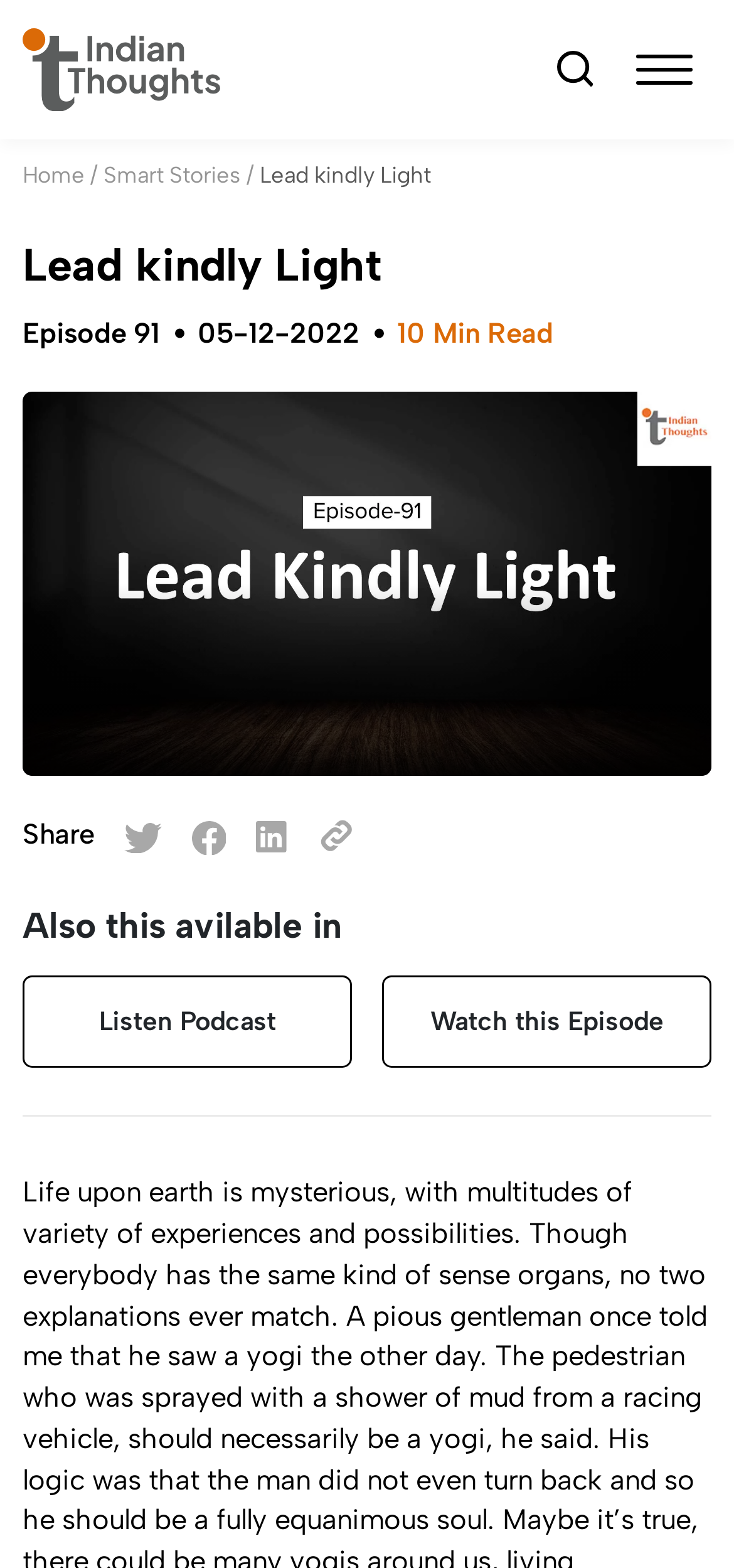Can you pinpoint the bounding box coordinates for the clickable element required for this instruction: "Click the Home link"? The coordinates should be four float numbers between 0 and 1, i.e., [left, top, right, bottom].

[0.031, 0.103, 0.115, 0.12]